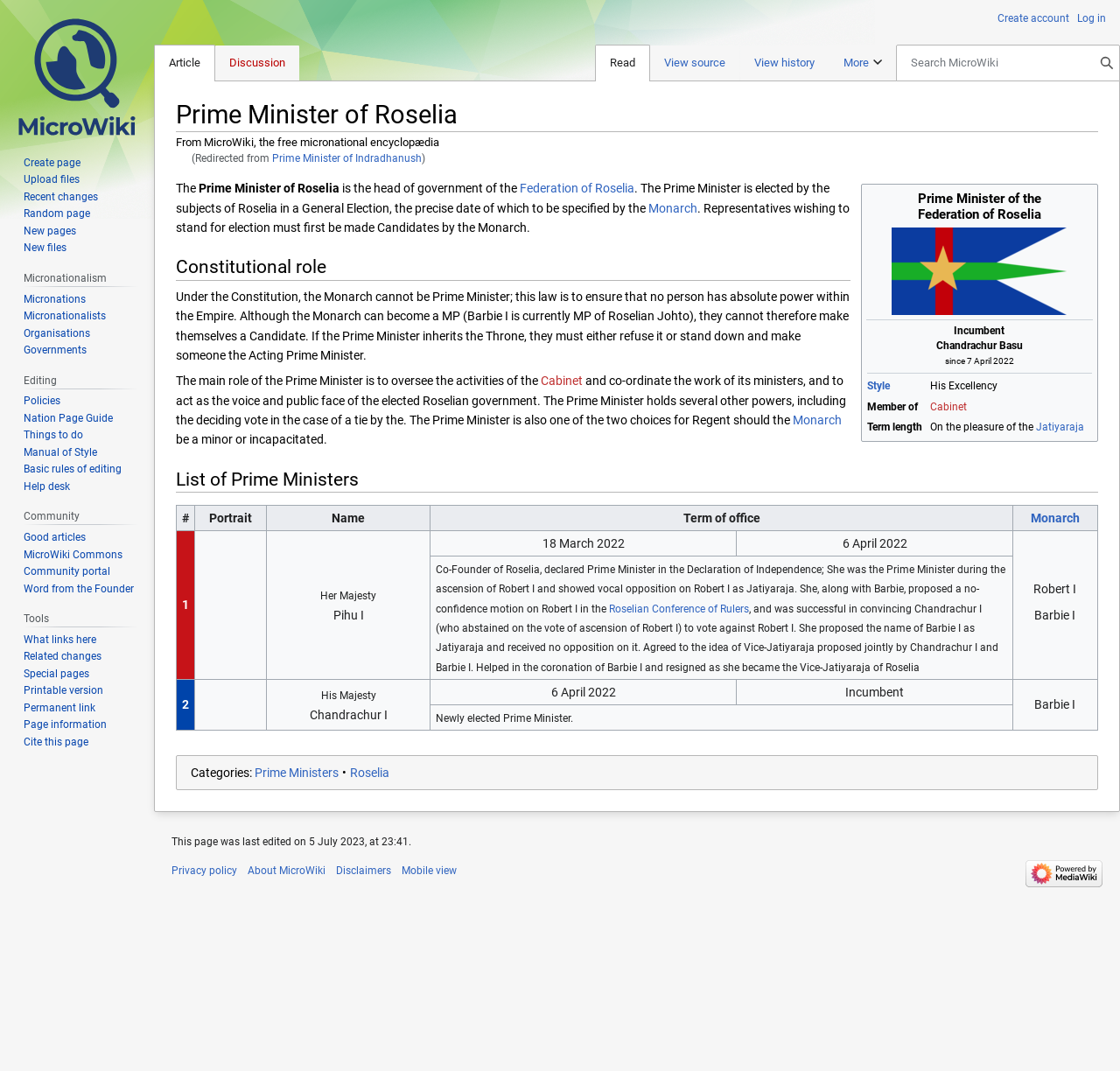Provide your answer to the question using just one word or phrase: What is the current Prime Minister of Roselia?

Chandrachur Basu